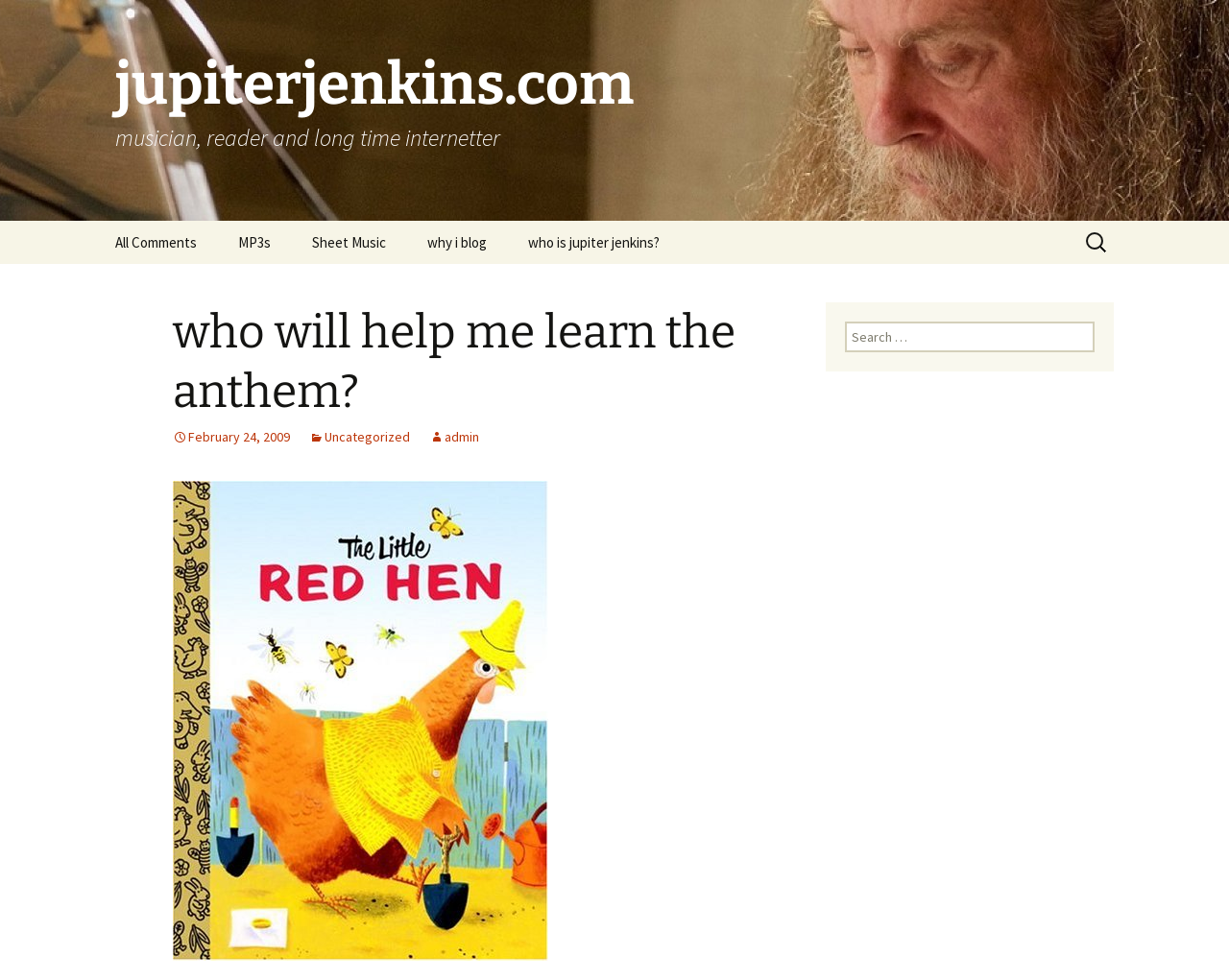Answer the following query concisely with a single word or phrase:
What is the profession of Jupiter Jenkins?

musician